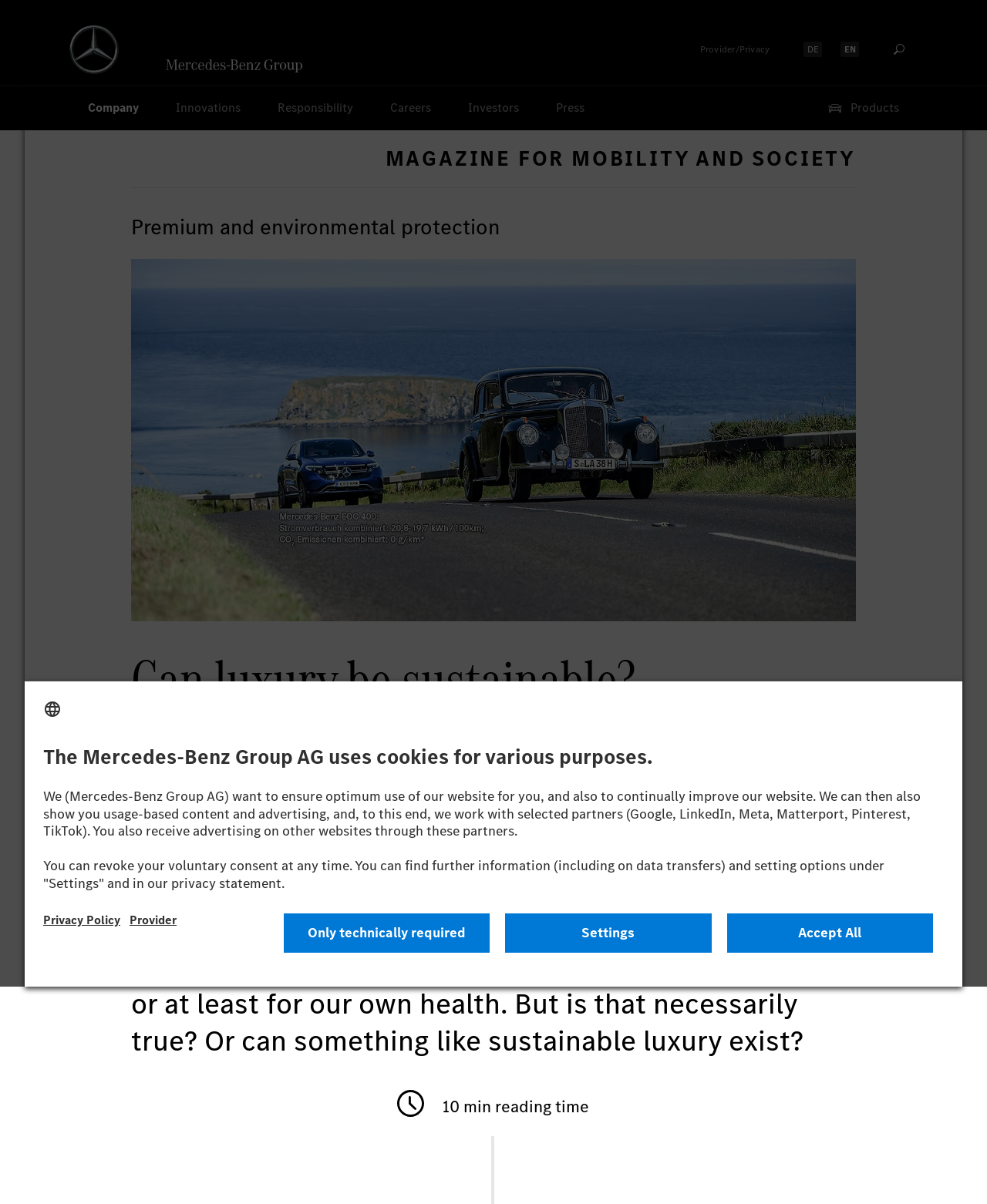Identify the bounding box coordinates for the element you need to click to achieve the following task: "Select the 'Company' navigation". The coordinates must be four float values ranging from 0 to 1, formatted as [left, top, right, bottom].

[0.07, 0.072, 0.159, 0.108]